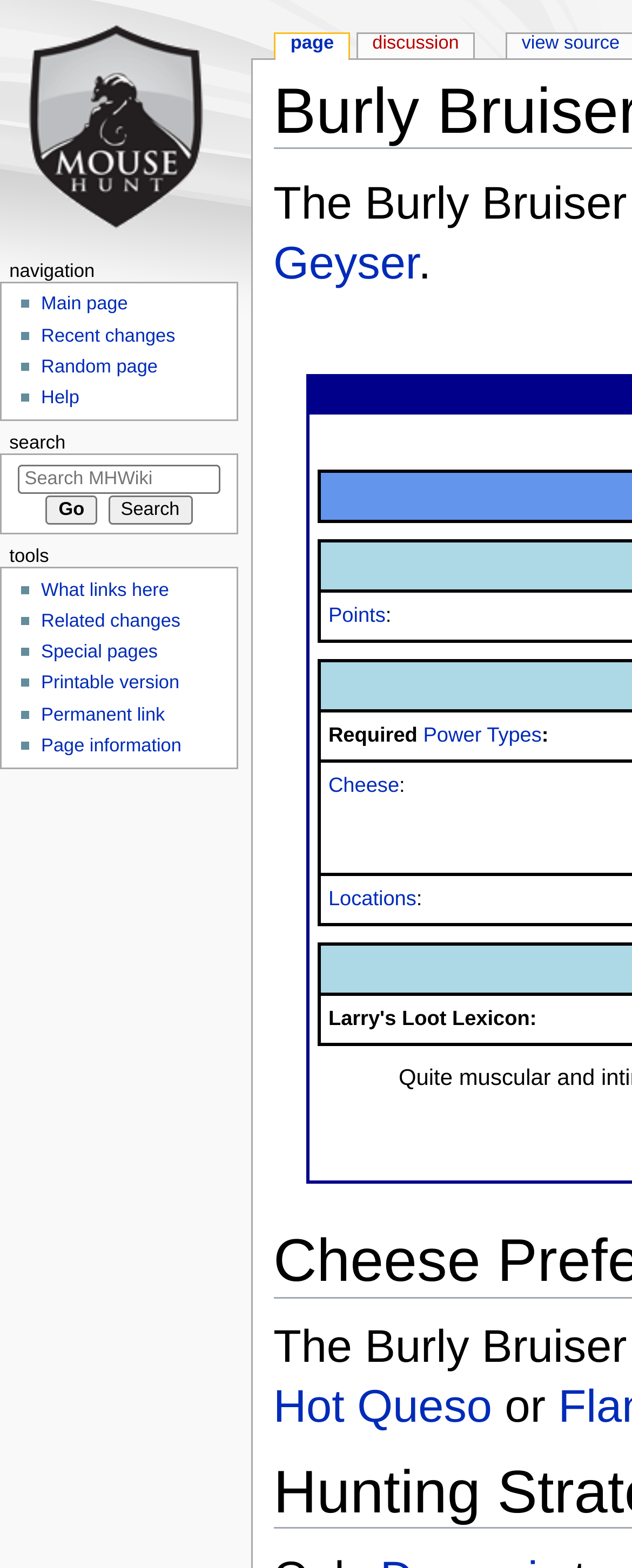Please provide a comprehensive response to the question below by analyzing the image: 
What is the name of the mouse?

The name of the mouse can be found at the top of the webpage, which is 'Burly Bruiser Mouse - MHWiki'. This suggests that the webpage is about a specific type of mouse, and the name of the mouse is 'Burly Bruiser Mouse'.